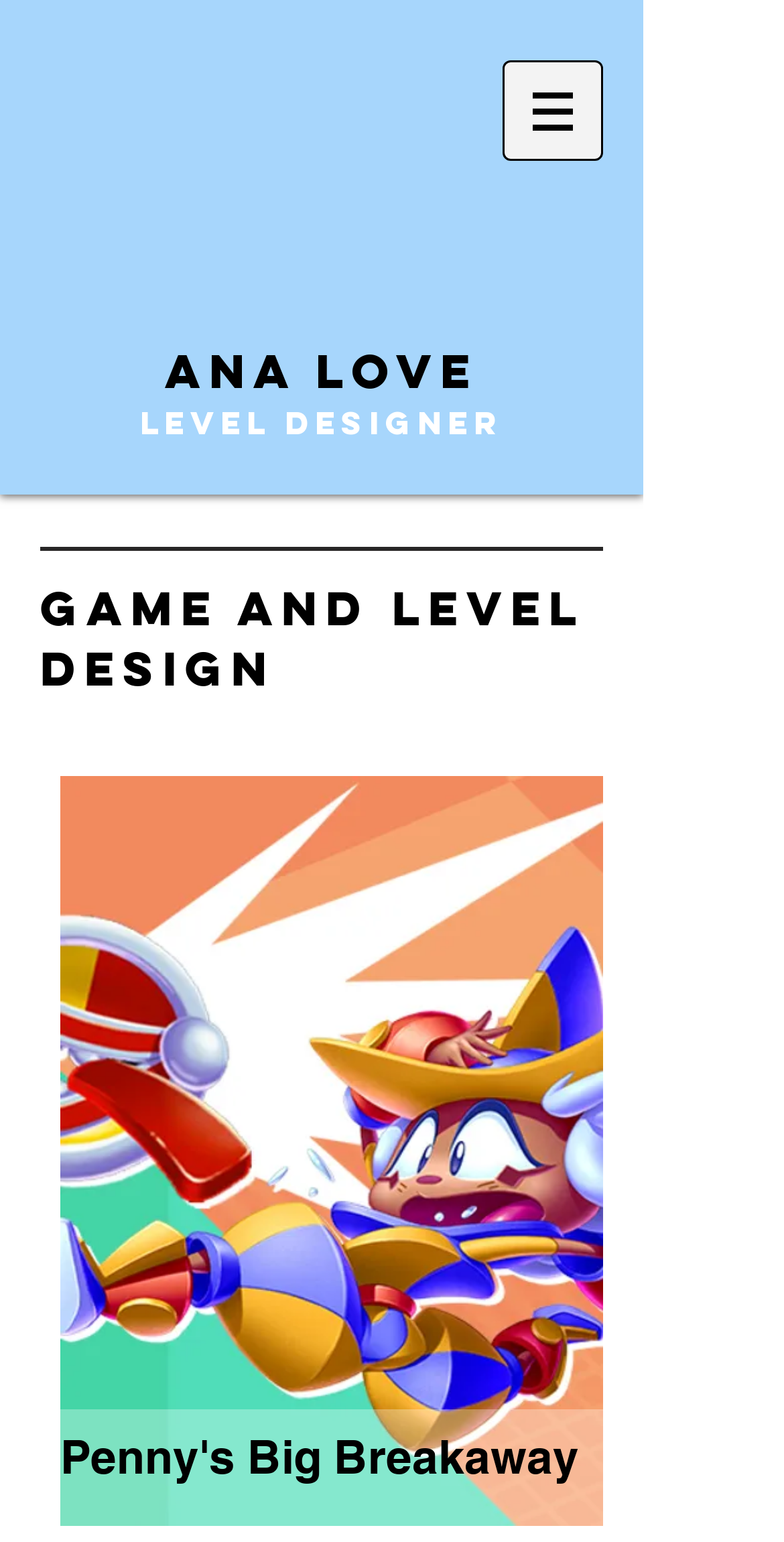Write an extensive caption that covers every aspect of the webpage.

The webpage is a portfolio website for Ana Love, a level designer. At the top, there is a navigation menu labeled "Site" with a button that has a popup menu. The button is accompanied by a small image. 

Below the navigation menu, there is a prominent heading that reads "ANA LOVE LEVEL DESIGNER" with two separate links for "ANA LOVE" and "LEVEL DESIGNER". 

Further down, there is another heading that says "Game and Level Design". This heading is accompanied by a link with the same text. To the right of this link, there is another link labeled "PennyBanner" which is an image that takes up a significant portion of the page, stretching from the middle to the bottom.